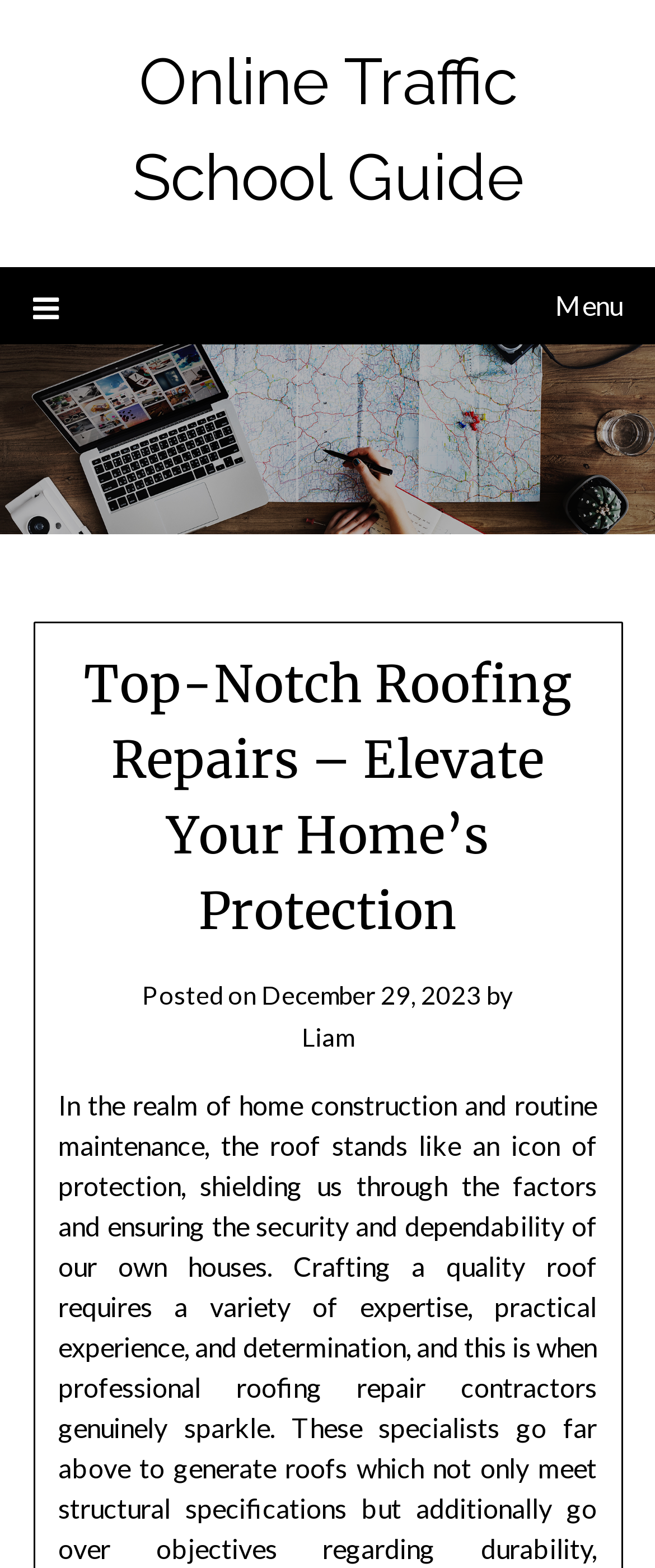Summarize the webpage with intricate details.

The webpage appears to be a blog post or article about roofing repairs and home protection. At the top of the page, there is a header section that contains a heading titled "Top-Notch Roofing Repairs – Elevate Your Home’s Protection". Below the heading, there is a line of text that indicates the post was published on December 29, 2023, by an author named Liam.

To the left of the header section, there is a menu icon represented by a hamburger symbol (\uf0c9). The menu is not expanded by default. On the top-right corner of the page, there is a link to "Online Traffic School Guide", which is also the title of the webpage.

Above the header section, there is a large image that spans the entire width of the page, with the "Online Traffic School Guide" logo displayed prominently. The image takes up about one-third of the page's height.

The overall structure of the page suggests that the main content of the article is located below the header section, although the exact content is not specified in the provided accessibility tree.